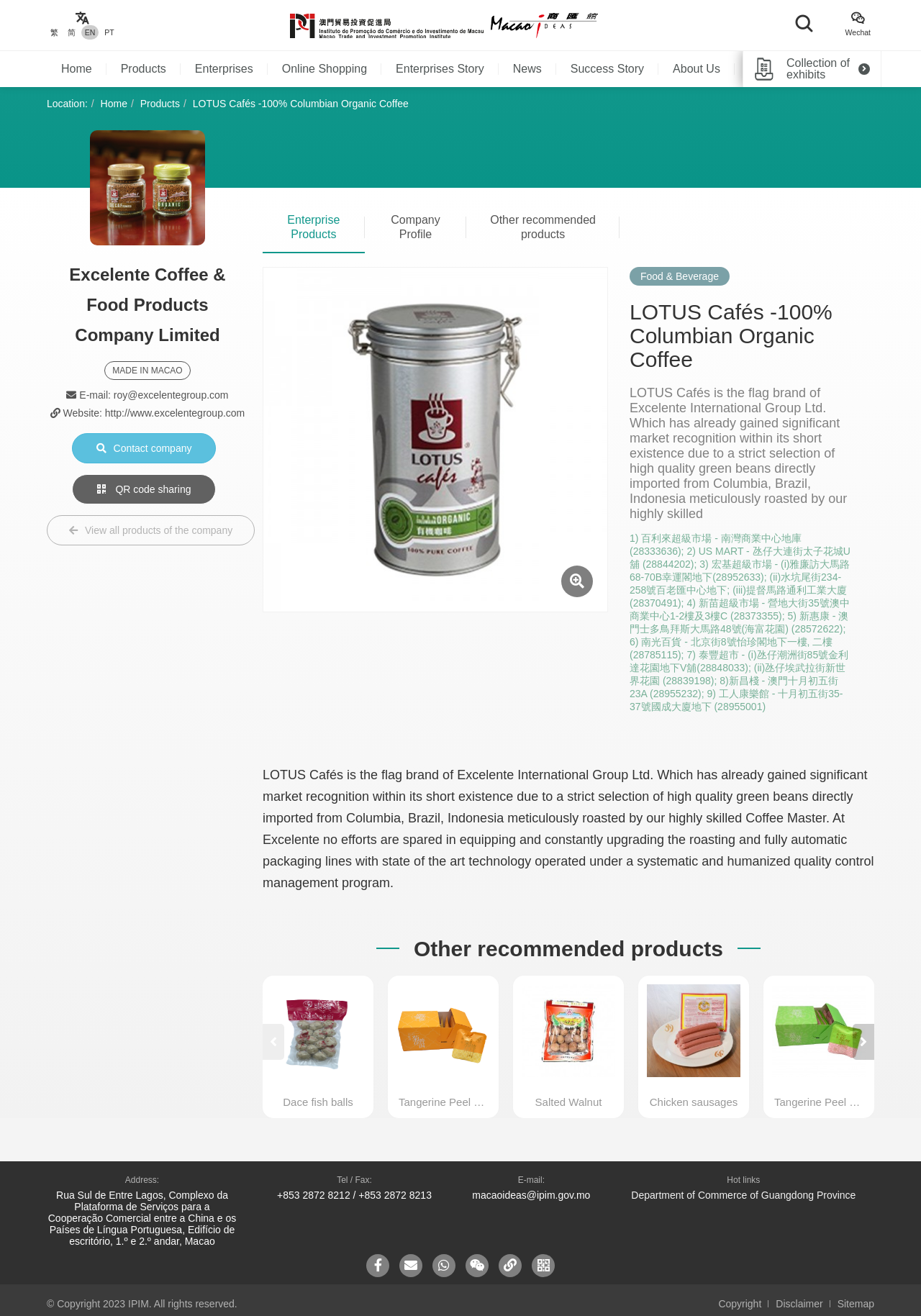Find the bounding box coordinates of the area that needs to be clicked in order to achieve the following instruction: "View company profile". The coordinates should be specified as four float numbers between 0 and 1, i.e., [left, top, right, bottom].

[0.396, 0.154, 0.506, 0.192]